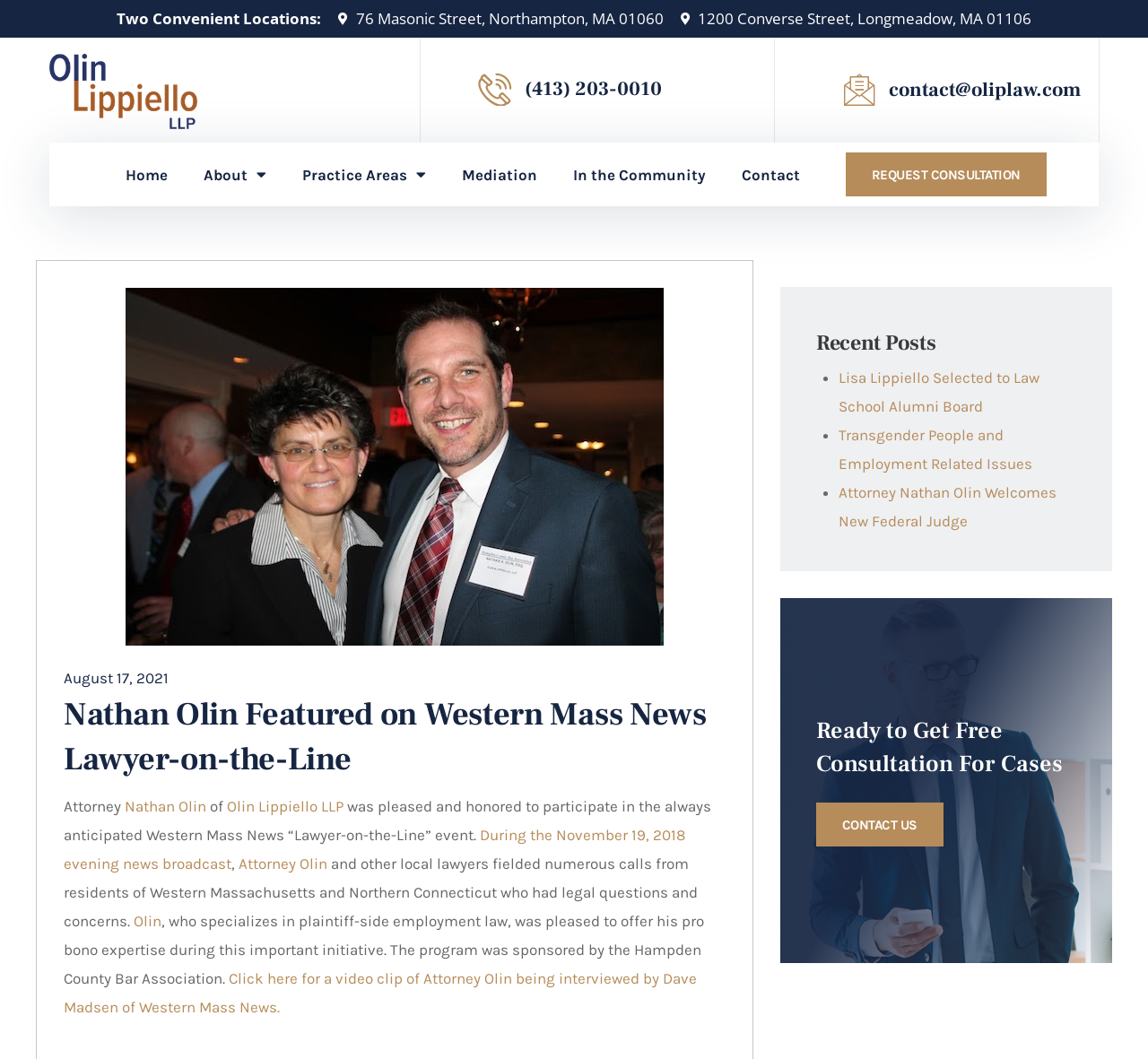Locate the bounding box coordinates of the clickable area needed to fulfill the instruction: "Get a free consultation".

[0.737, 0.144, 0.912, 0.185]